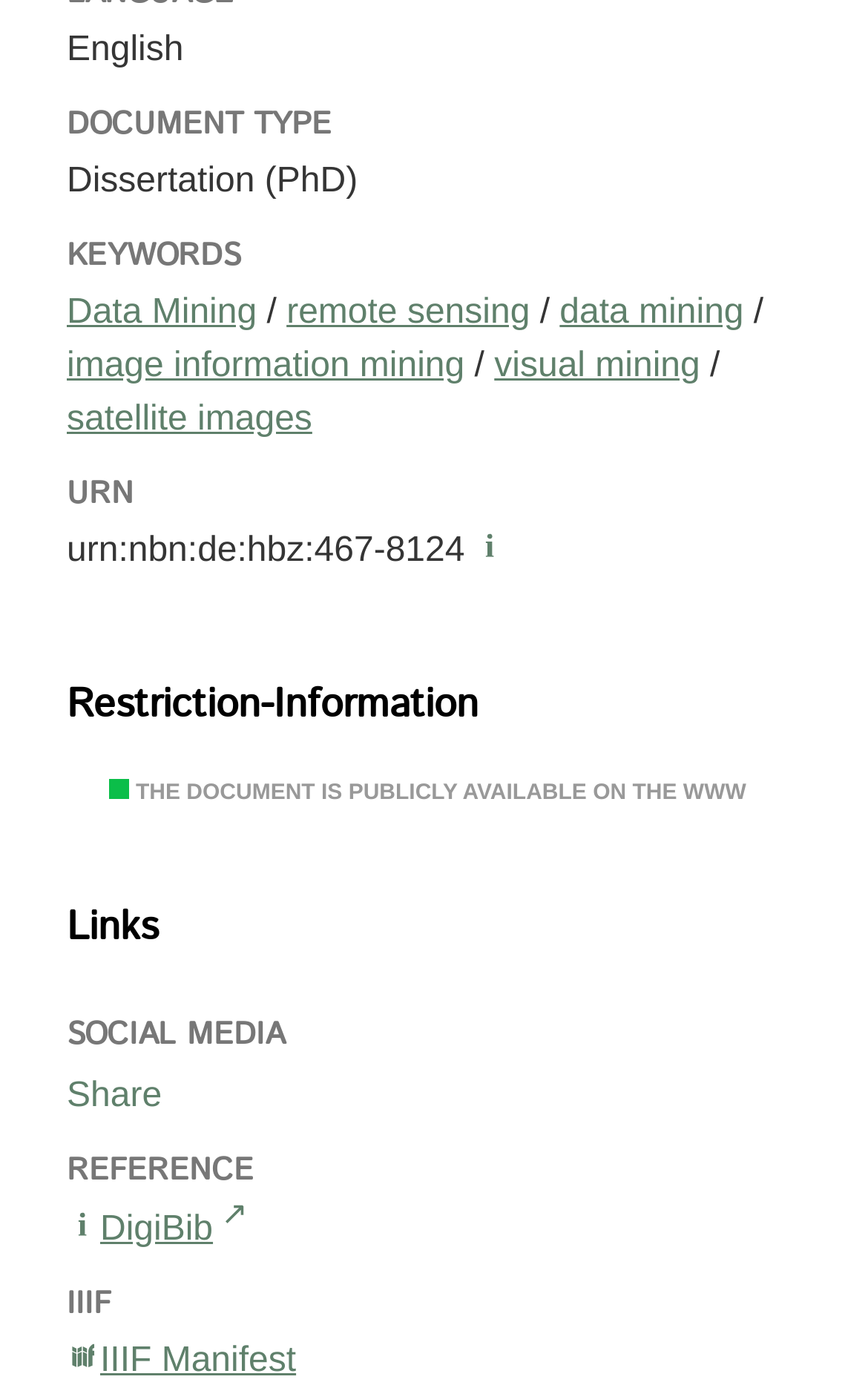How many links are listed under 'Links'?
Respond to the question with a well-detailed and thorough answer.

I counted the number of link elements that appear after the heading element with the text 'Links'. There are three link elements with the texts 'DigiBib ↗', 'IIIF Manifest', and an empty text, which suggests that there are three links listed under 'Links'.